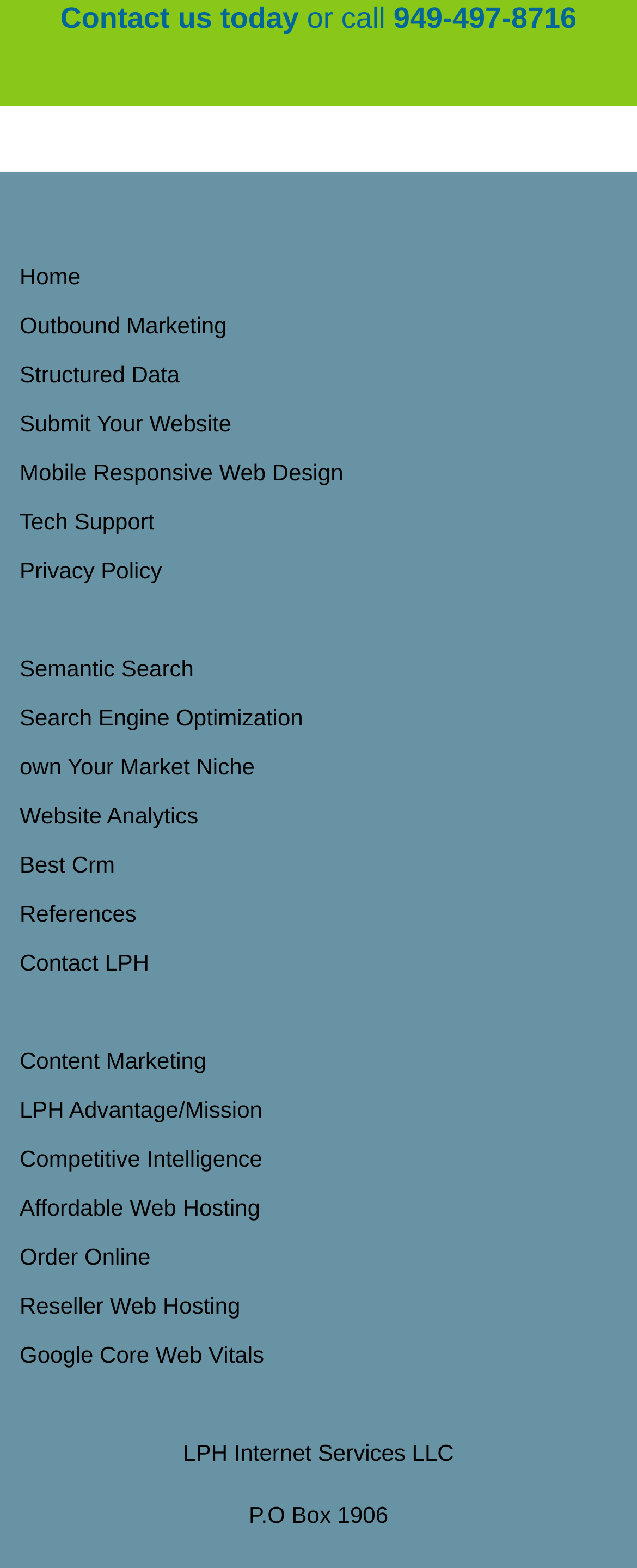What is the address of the company?
Please provide a single word or phrase as your answer based on the image.

P.O Box 1906